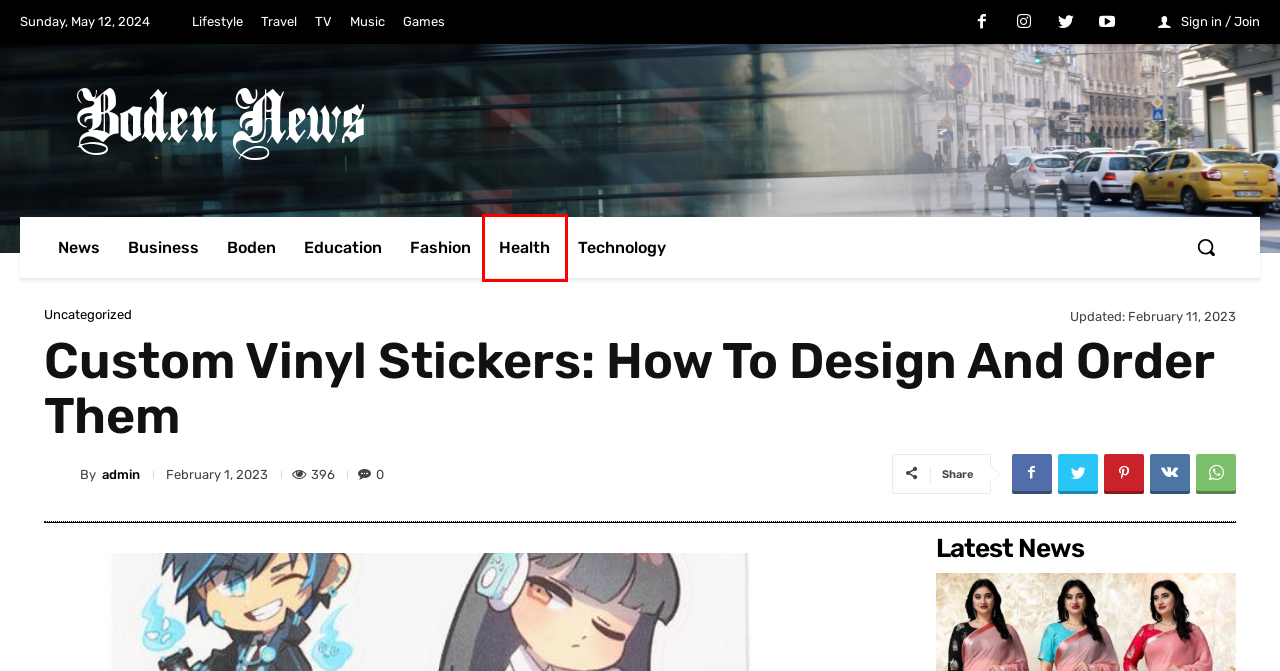You have a screenshot of a webpage with a red rectangle bounding box around an element. Identify the best matching webpage description for the new page that appears after clicking the element in the bounding box. The descriptions are:
A. Business Archives - Boden News
B. Boden Archives - Boden News
C. News Archives - Boden News
D. Technology Archives - Boden News
E. Health Archives - Boden News
F. VK | 登录
G. Uncategorized Archives - Boden News
H. Music Archives - Boden News

E